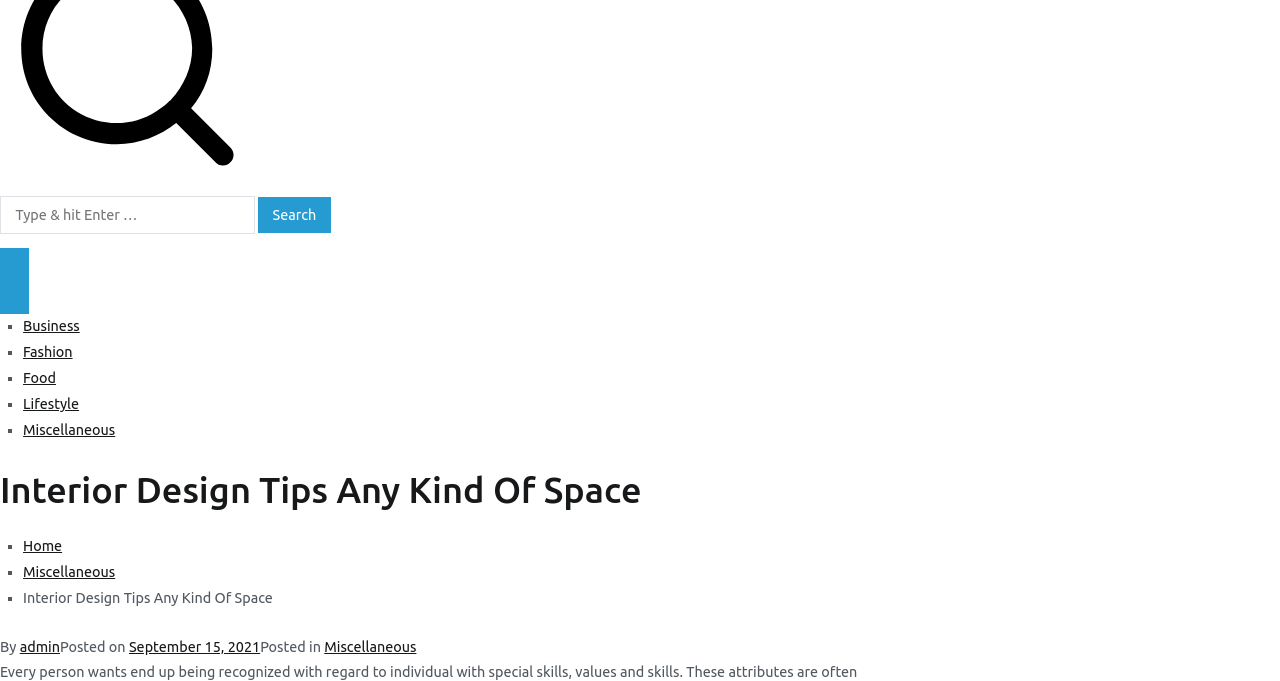When was the article posted?
Analyze the screenshot and provide a detailed answer to the question.

The article was posted on 'September 15, 2021', which is indicated by the link 'September 15, 2021' next to the text 'Posted on' at the bottom of the webpage.